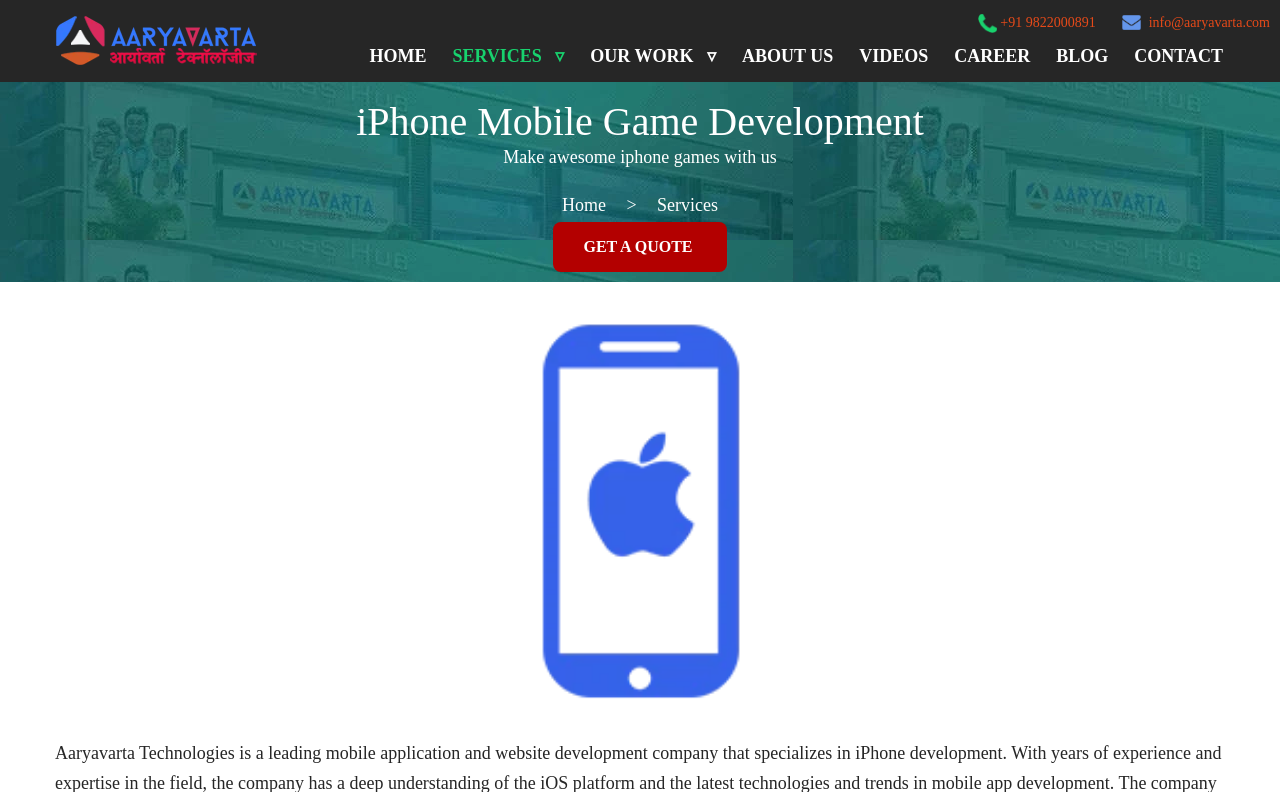How many links are there in the top navigation bar?
Answer with a single word or phrase by referring to the visual content.

9